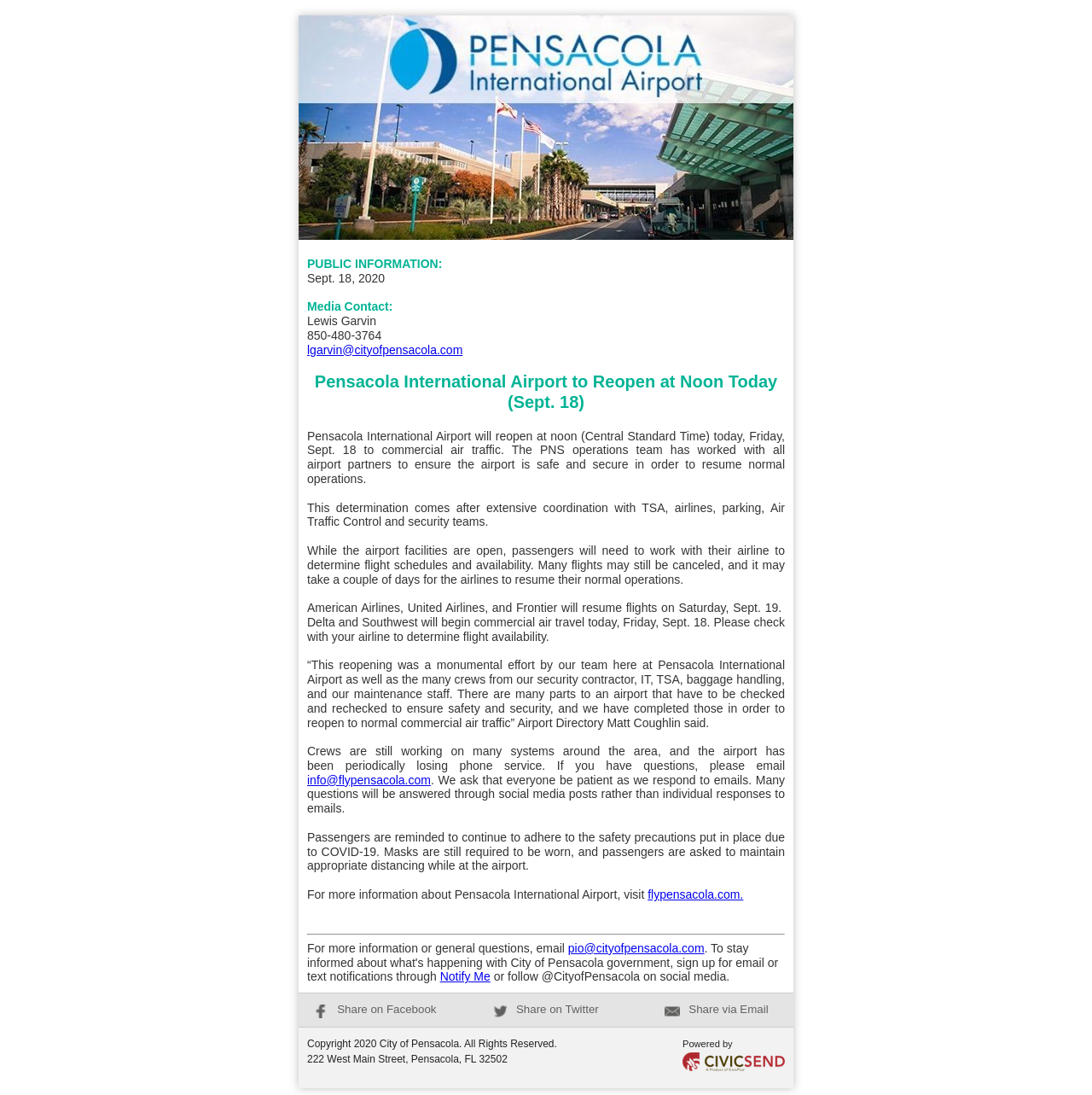What is the airport reopening at noon today?
Please ensure your answer is as detailed and informative as possible.

The webpage announces that Pensacola International Airport is reopening at noon today, Friday, Sept. 18, after extensive coordination with TSA, airlines, parking, Air Traffic Control, and security teams.